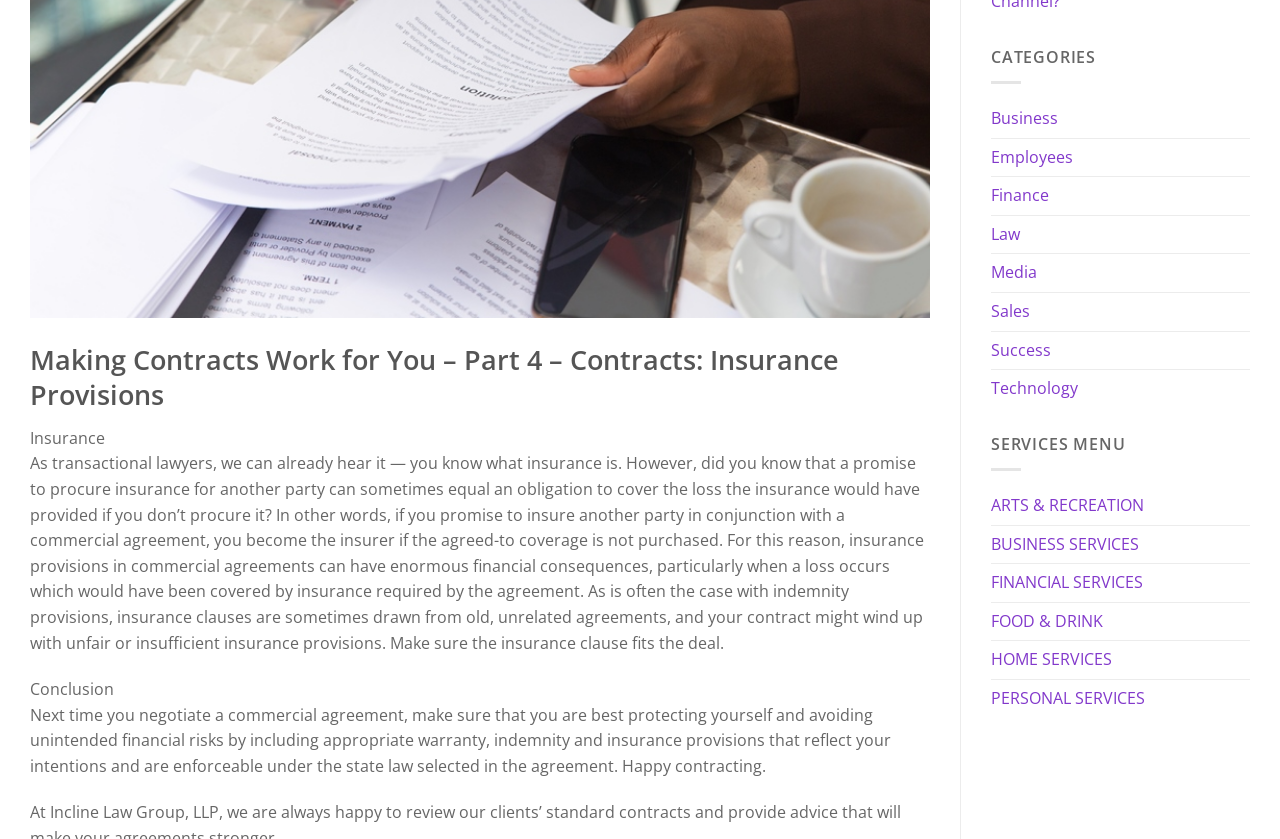Using floating point numbers between 0 and 1, provide the bounding box coordinates in the format (top-left x, top-left y, bottom-right x, bottom-right y). Locate the UI element described here: Sales

[0.774, 0.349, 0.805, 0.394]